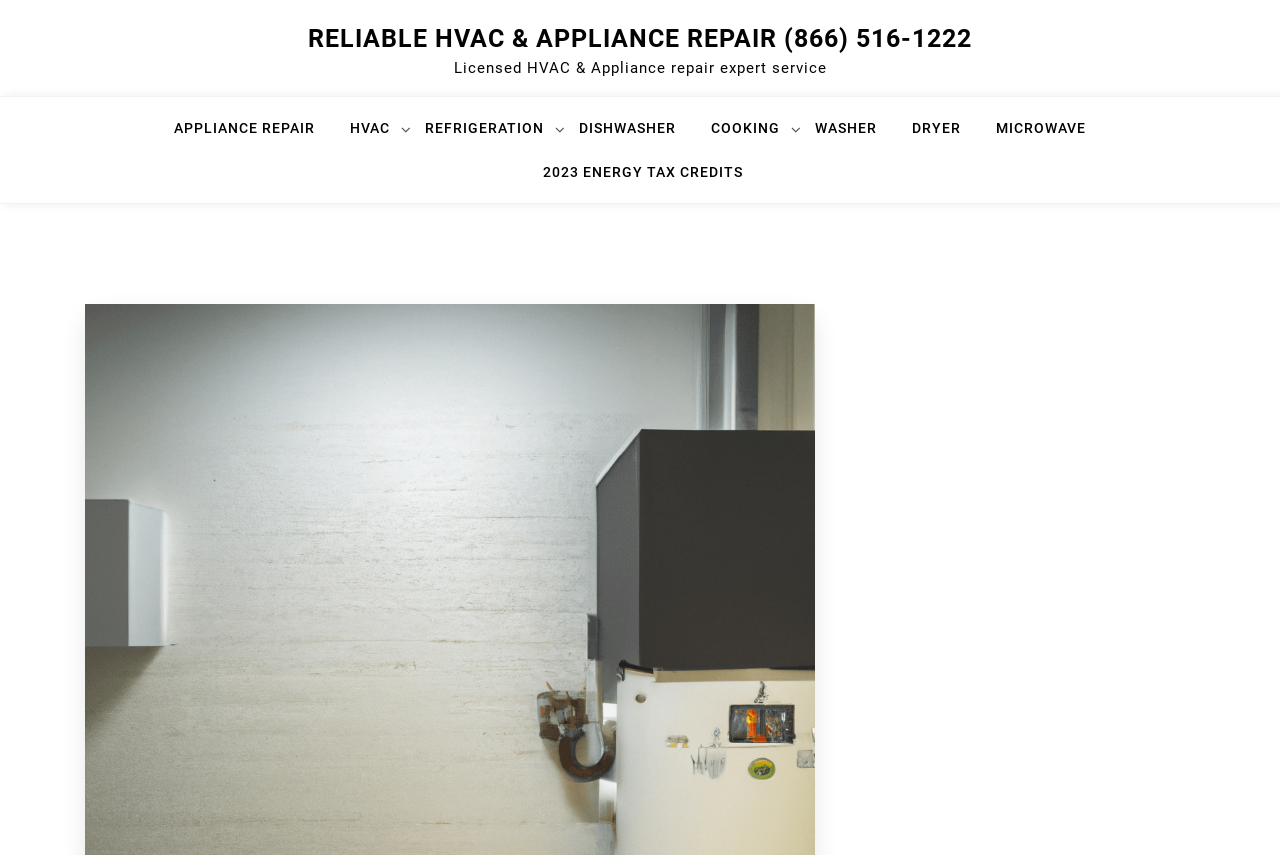Find the bounding box of the UI element described as follows: "2023 Energy Tax Credits".

[0.424, 0.186, 0.58, 0.237]